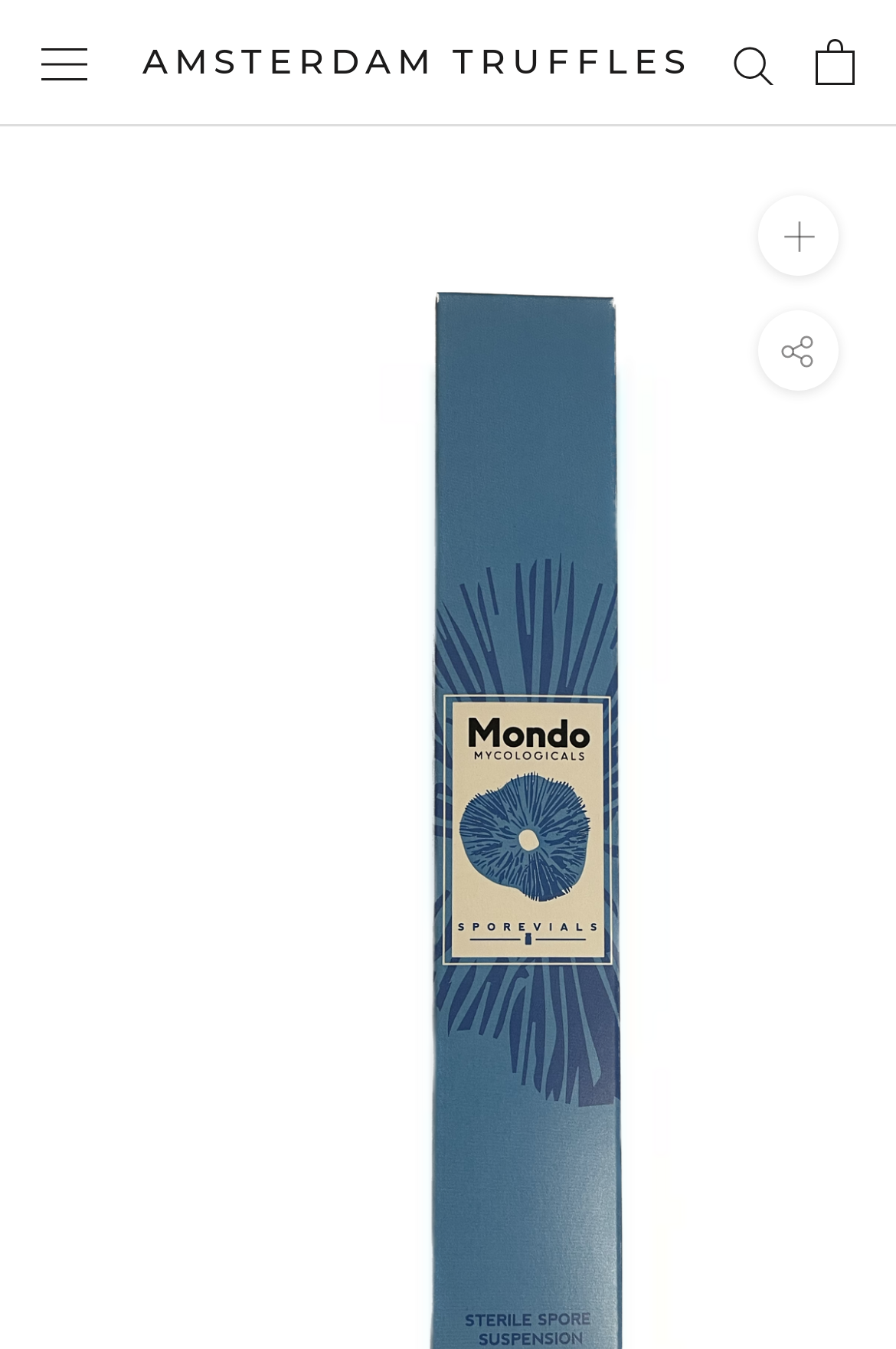Using the given description, provide the bounding box coordinates formatted as (top-left x, top-left y, bottom-right x, bottom-right y), with all values being floating point numbers between 0 and 1. Description: aria-label="Search"

[0.818, 0.032, 0.864, 0.061]